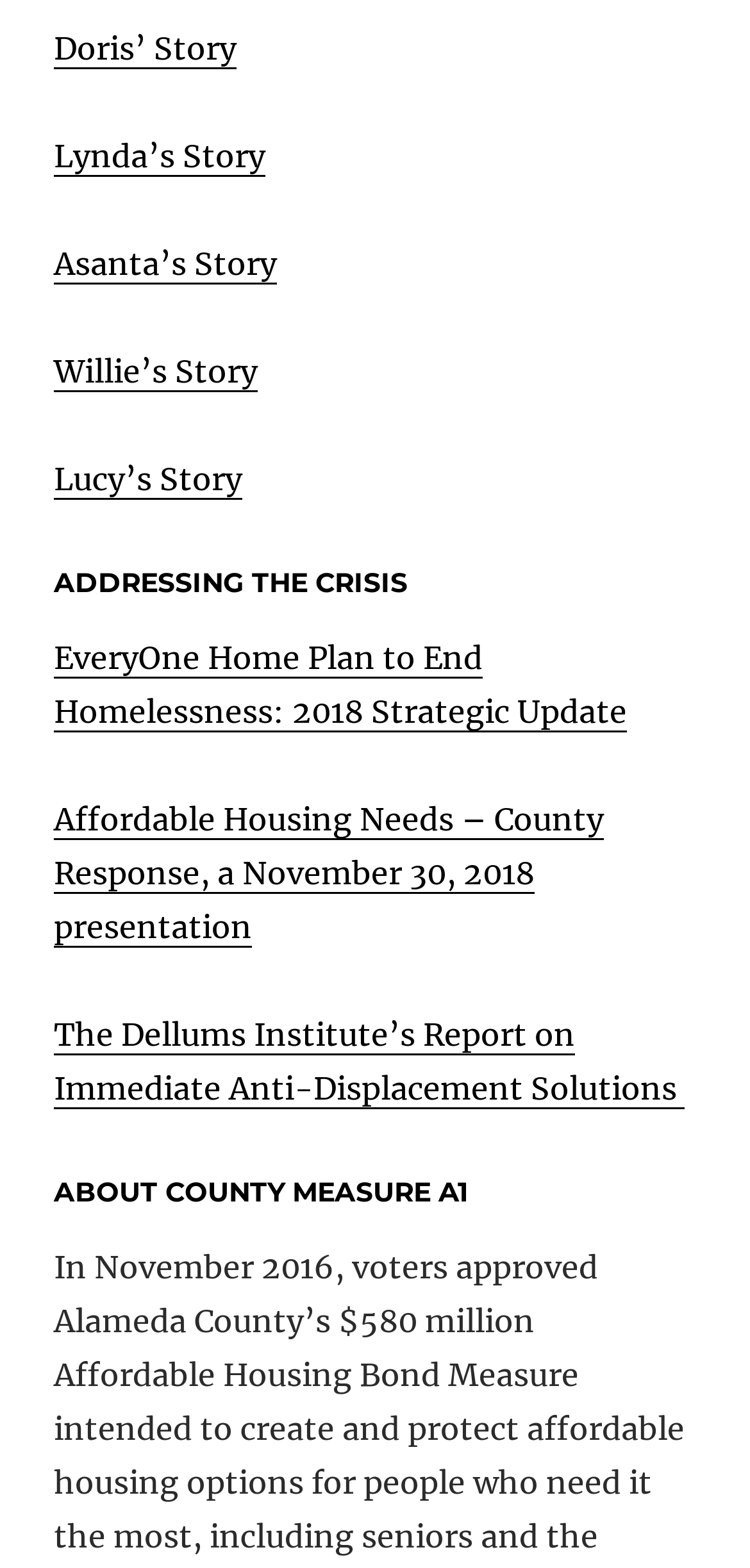Kindly determine the bounding box coordinates of the area that needs to be clicked to fulfill this instruction: "explore about County Measure A1".

[0.072, 0.746, 0.928, 0.776]